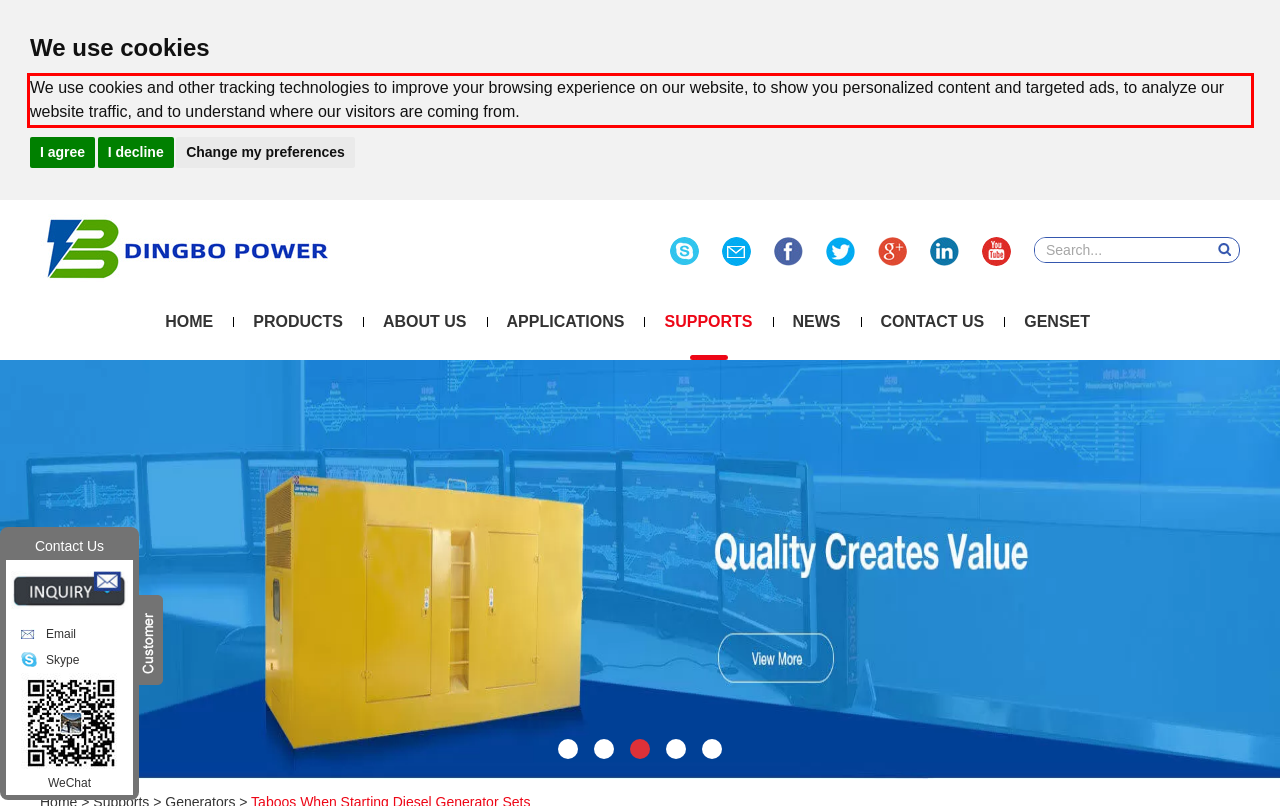You are looking at a screenshot of a webpage with a red rectangle bounding box. Use OCR to identify and extract the text content found inside this red bounding box.

We use cookies and other tracking technologies to improve your browsing experience on our website, to show you personalized content and targeted ads, to analyze our website traffic, and to understand where our visitors are coming from.